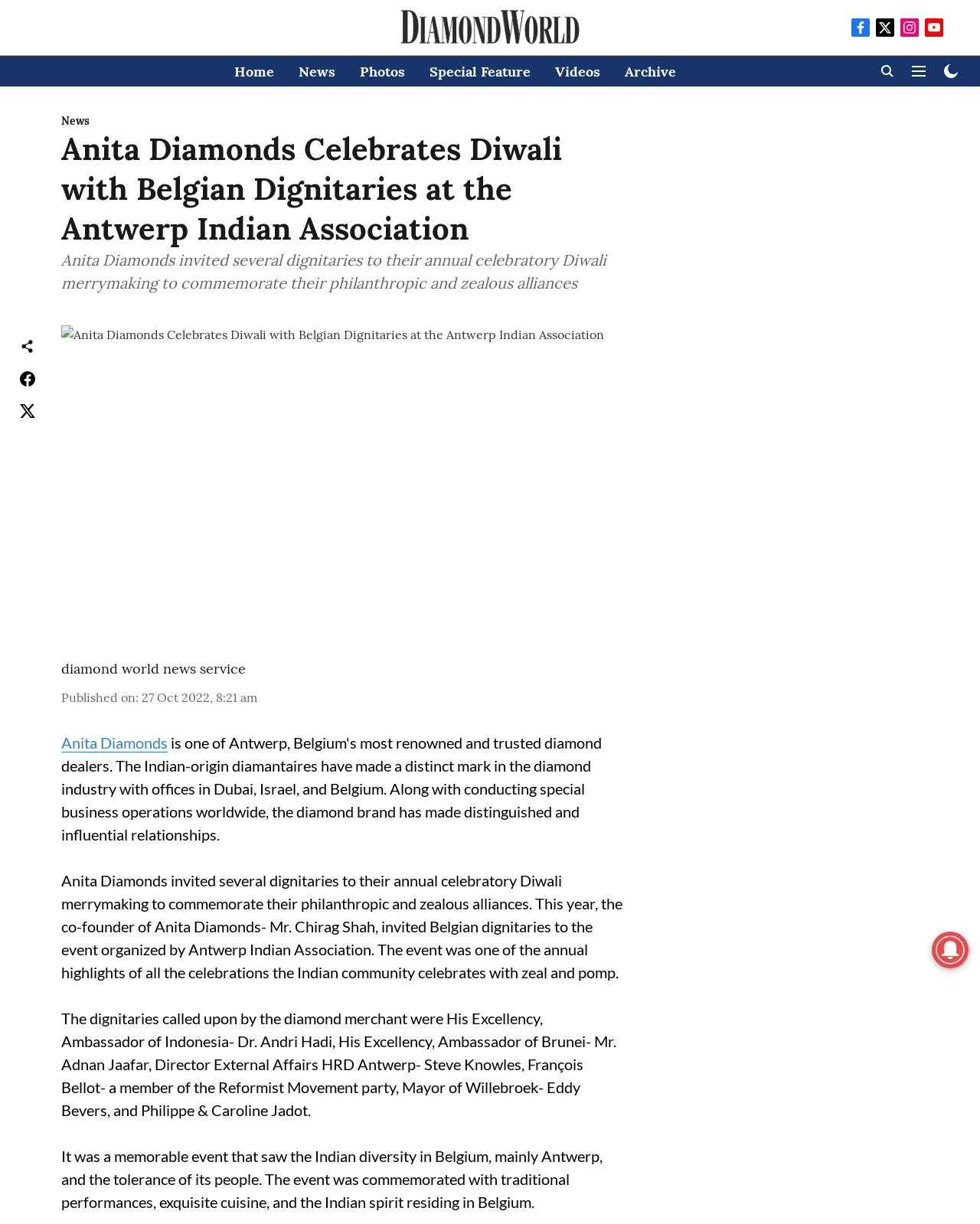How many ambassadors were invited to the event?
Can you provide an in-depth and detailed response to the question?

I counted the number of ambassadors mentioned in the text 'The dignitaries called upon by the diamond merchant were His Excellency, Ambassador of Indonesia- Dr. Andri Hadi, His Excellency, Ambassador of Brunei- Mr. Adnan Jaafar...'.